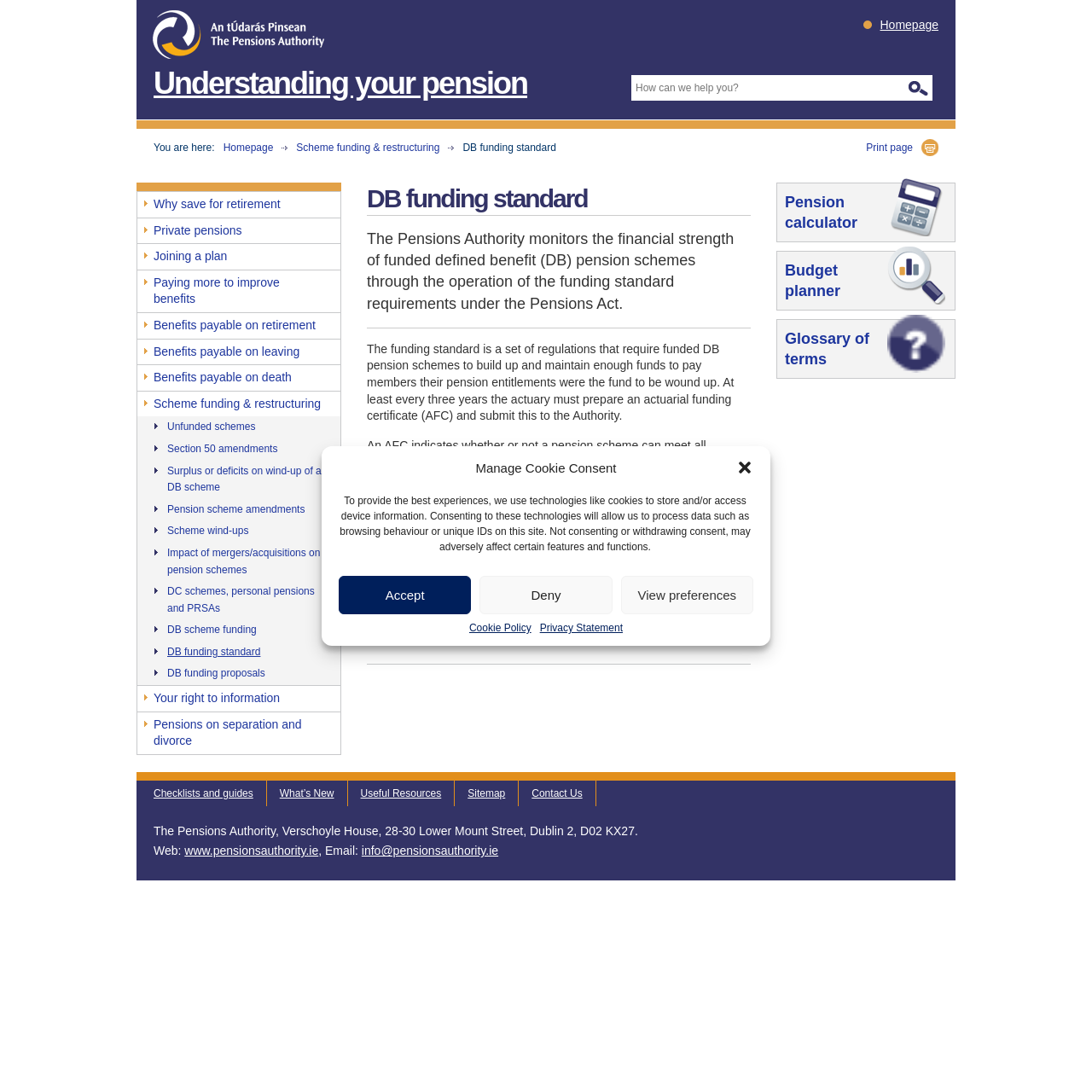Analyze the image and provide a detailed answer to the question: What is the function of the Pensions Authority?

The Pensions Authority monitors the financial strength of funded defined benefit (DB) pension schemes through the operation of the funding standard requirements under the Pensions Act. This is to ensure that DB pension schemes are financially sound and can pay members their pension entitlements.